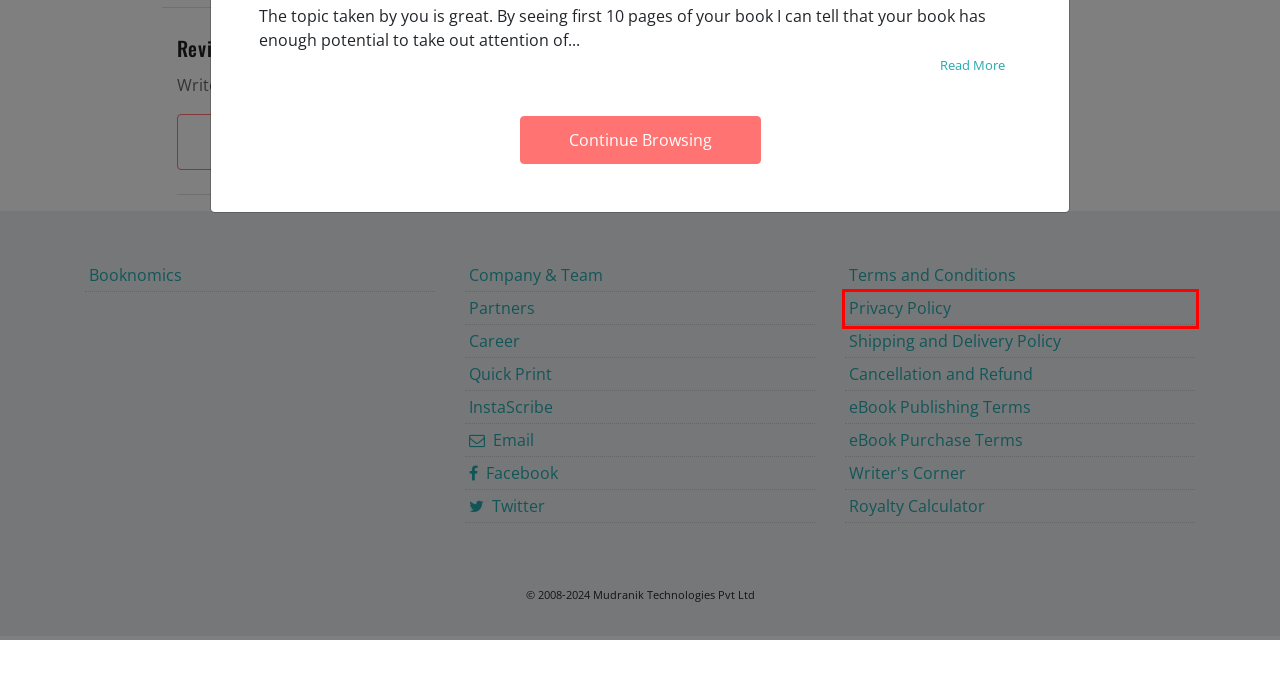Analyze the screenshot of a webpage with a red bounding box and select the webpage description that most accurately describes the new page resulting from clicking the element inside the red box. Here are the candidates:
A. Booknomics – Publishing, Print on Demand, Self-publishing in India from Pothi.com Team
B. Privacy Policy
C. Shipping and Delivery Policy
D. Terms
E. Partners
F. Career Opportunities
G. Price & Royalty Calculator
H. About Us

B